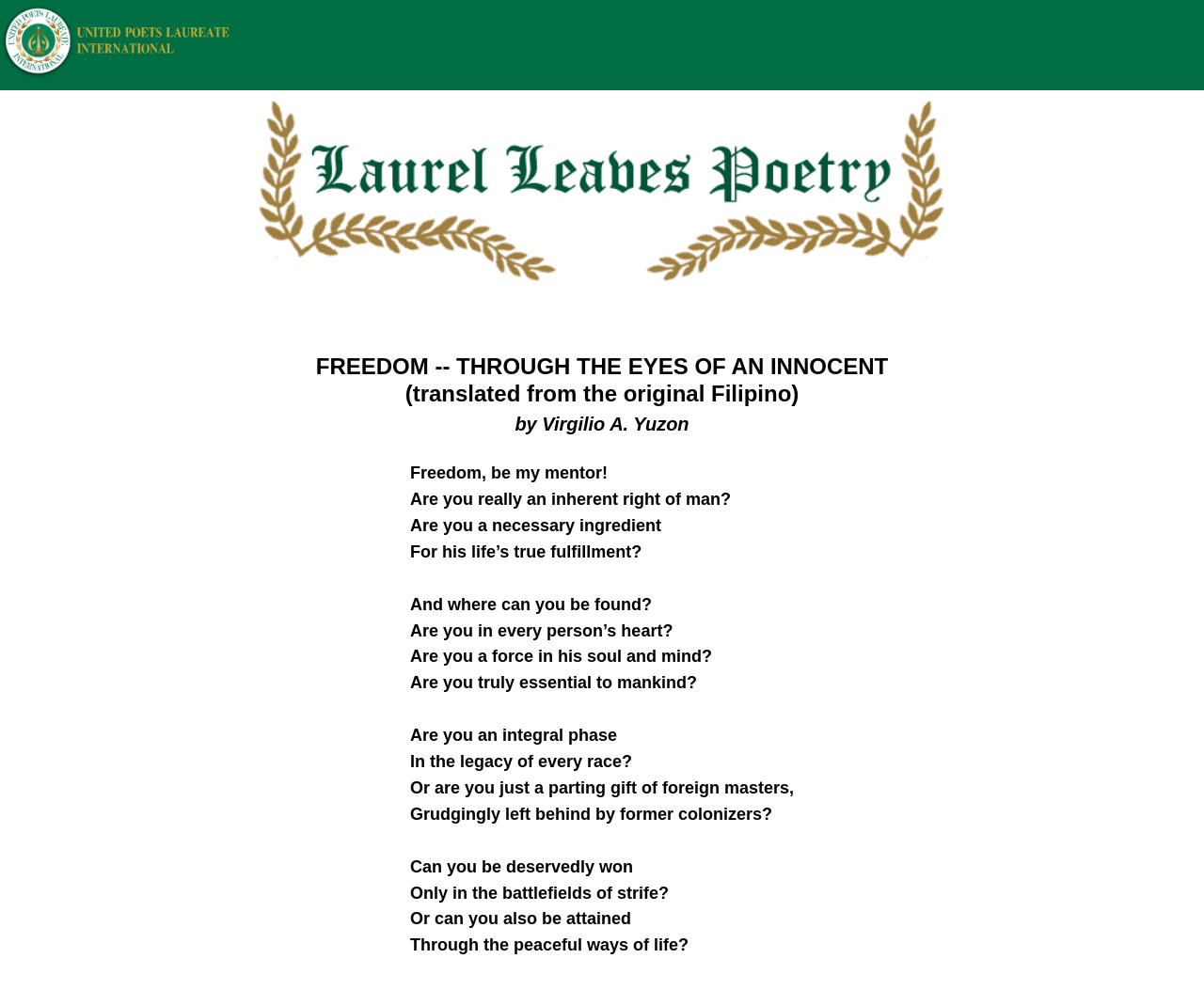Is the poem written in English?
Using the image as a reference, answer the question with a short word or phrase.

No